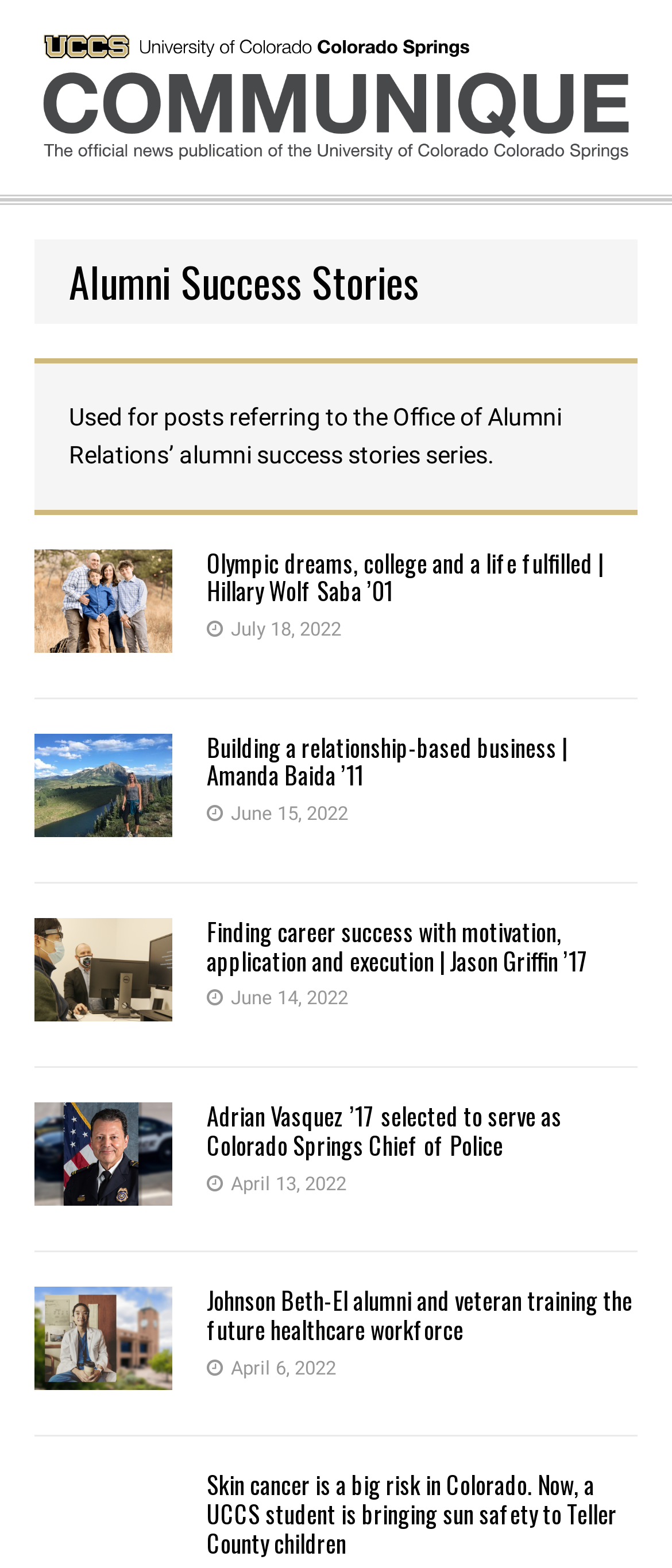What is the title of the webpage?
Give a comprehensive and detailed explanation for the question.

The title of the webpage is 'Alumni Success Stories' which can be found in the heading element with bounding box coordinates [0.051, 0.153, 0.949, 0.206].